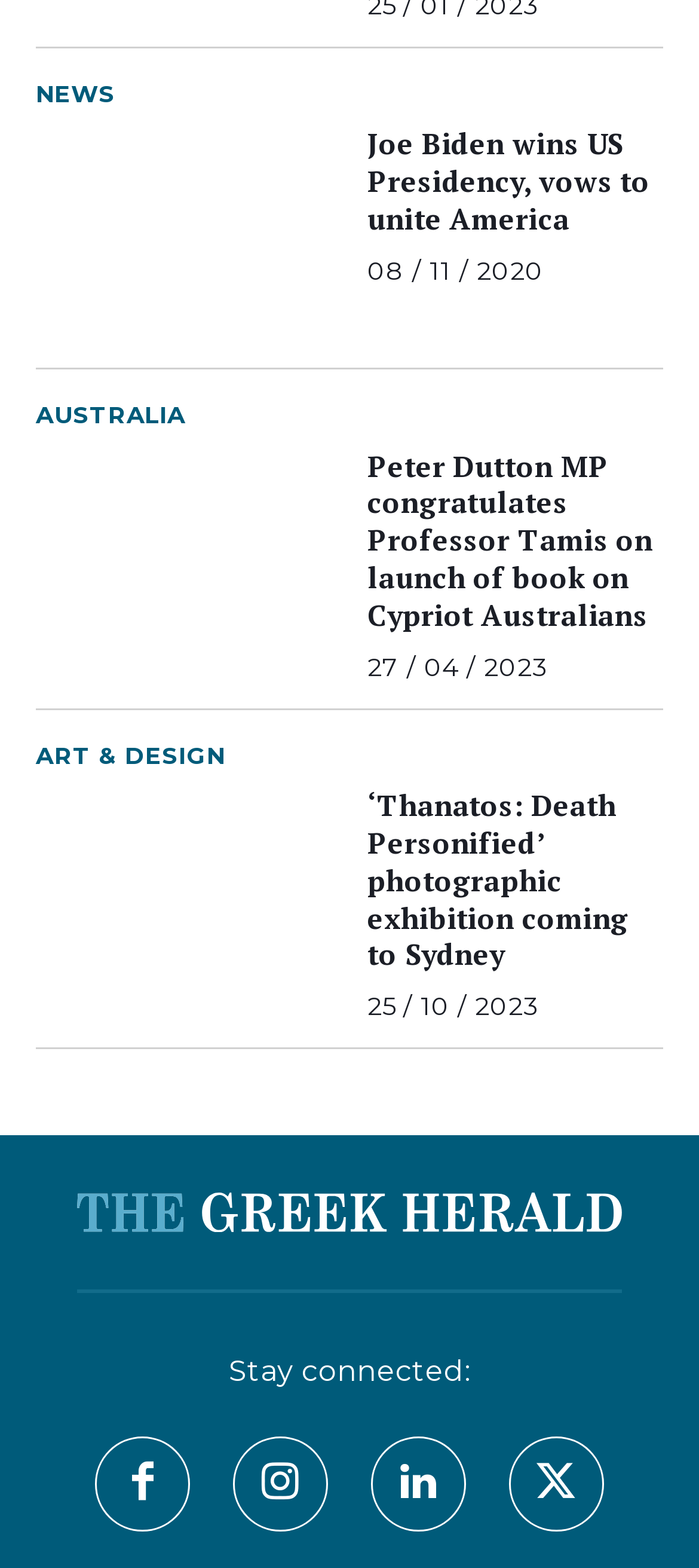Determine the bounding box coordinates of the target area to click to execute the following instruction: "Explore Australia news."

[0.051, 0.254, 0.266, 0.276]